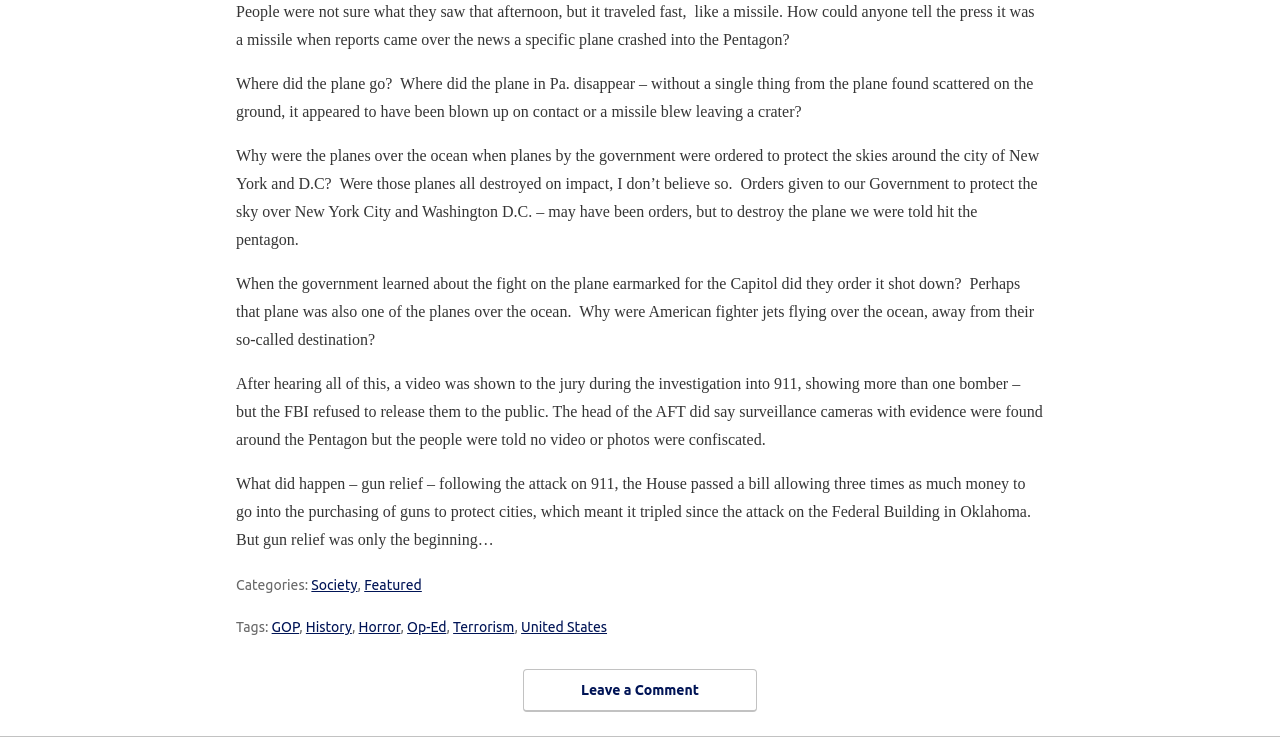What is the last sentence of the text?
Based on the image content, provide your answer in one word or a short phrase.

But gun relief was only the beginning…